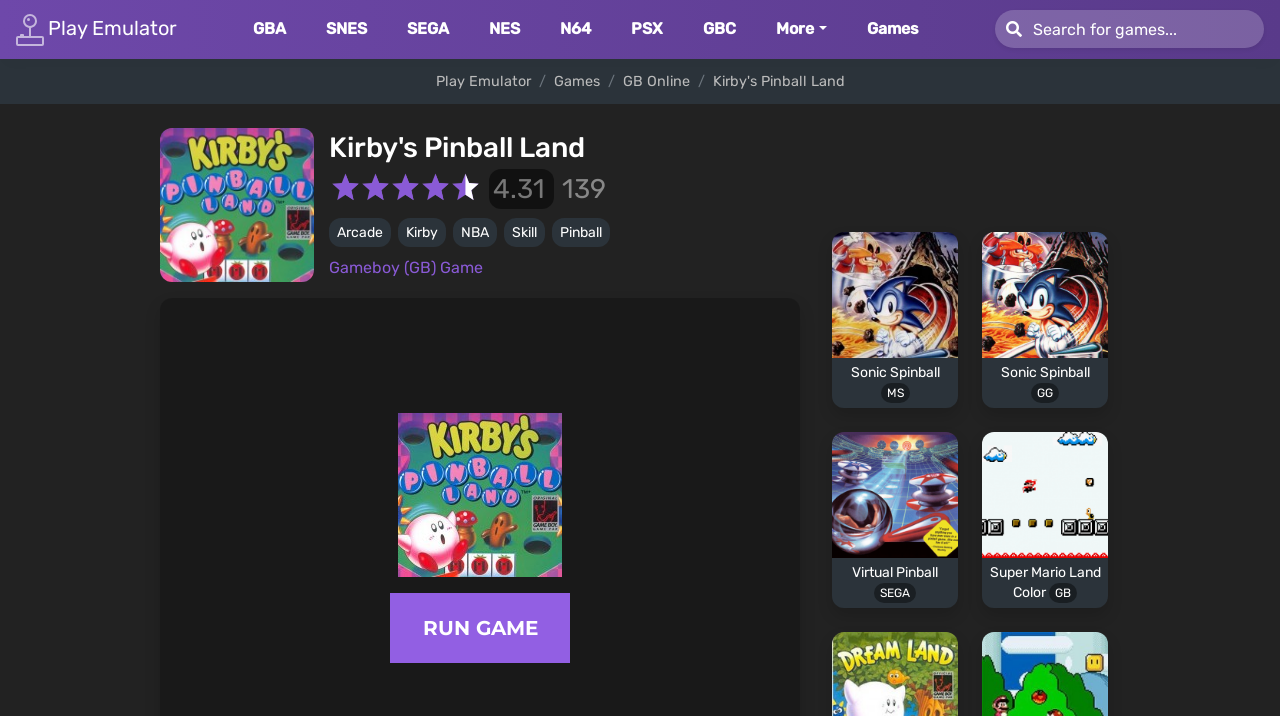What is the headline of the webpage?

Kirby's Pinball Land